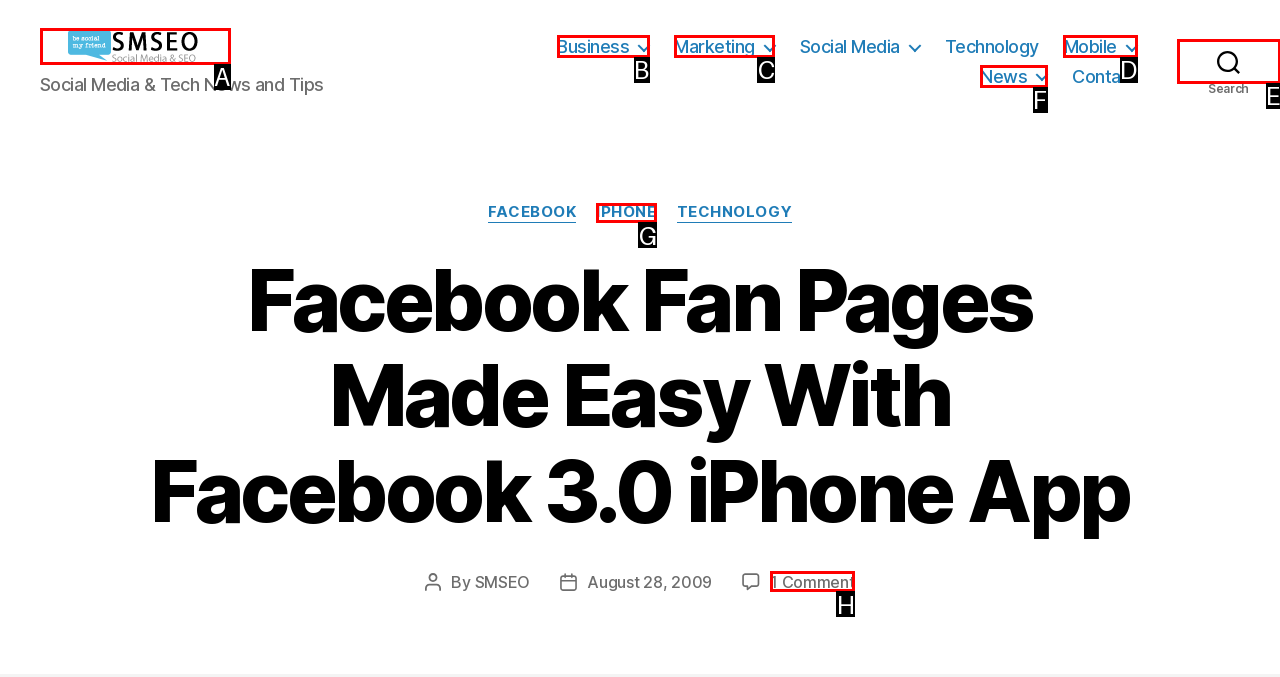Specify which HTML element I should click to complete this instruction: search Answer with the letter of the relevant option.

E